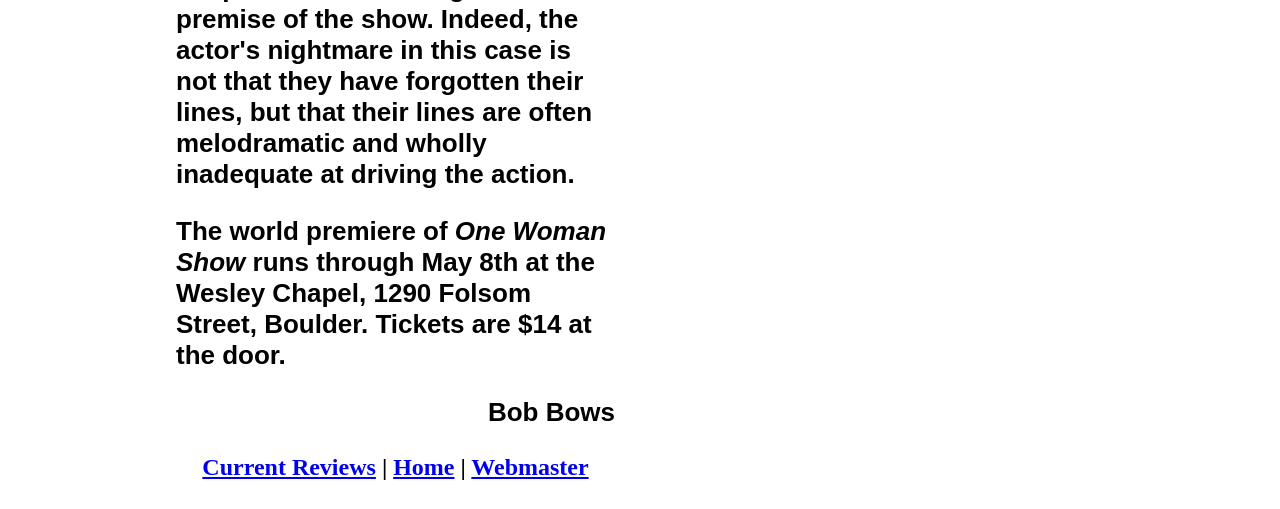How much are the tickets at the door?
Could you please answer the question thoroughly and with as much detail as possible?

The ticket price can be found in the StaticText element with the text 'runs through May 8th at the Wesley Chapel, 1290 Folsom Street, Boulder. Tickets are $14 at the door.' at coordinates [0.138, 0.486, 0.465, 0.728].